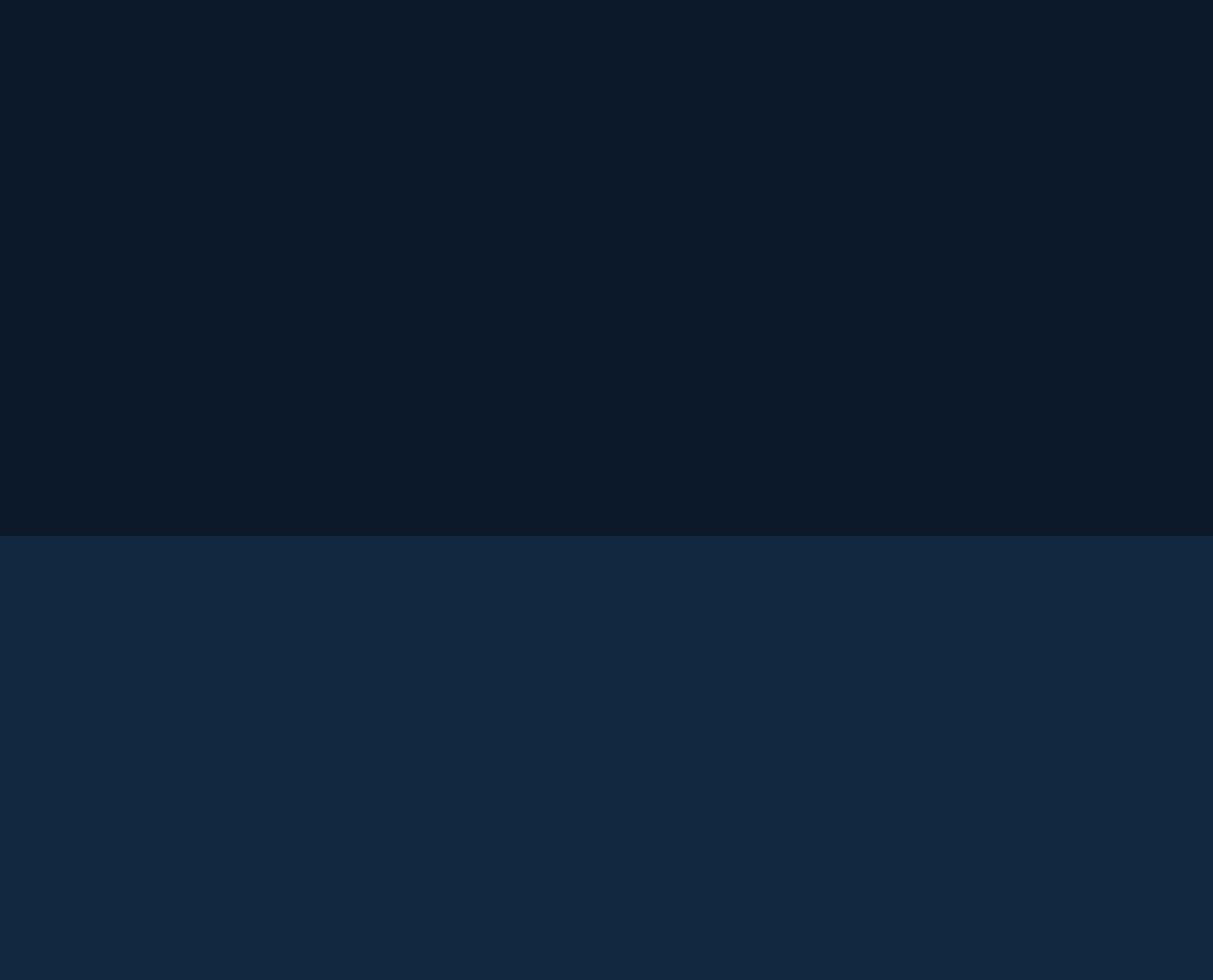Respond to the question below with a single word or phrase:
What is the phone number of the Seattle office?

206-222-8242